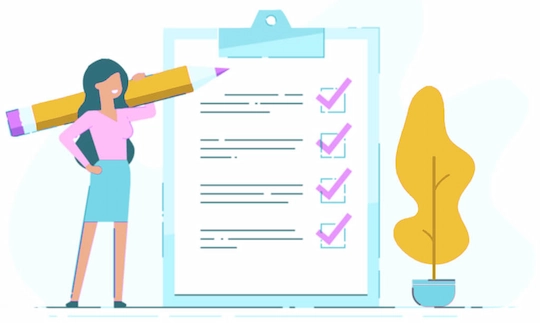What does the checklist on the clipboard indicate?
Please provide a comprehensive answer based on the information in the image.

The checklist on the clipboard shows several completed items marked with checkmarks, indicating that the woman has made progress and is organized in her tasks, which is likely in the context of planning or project management.